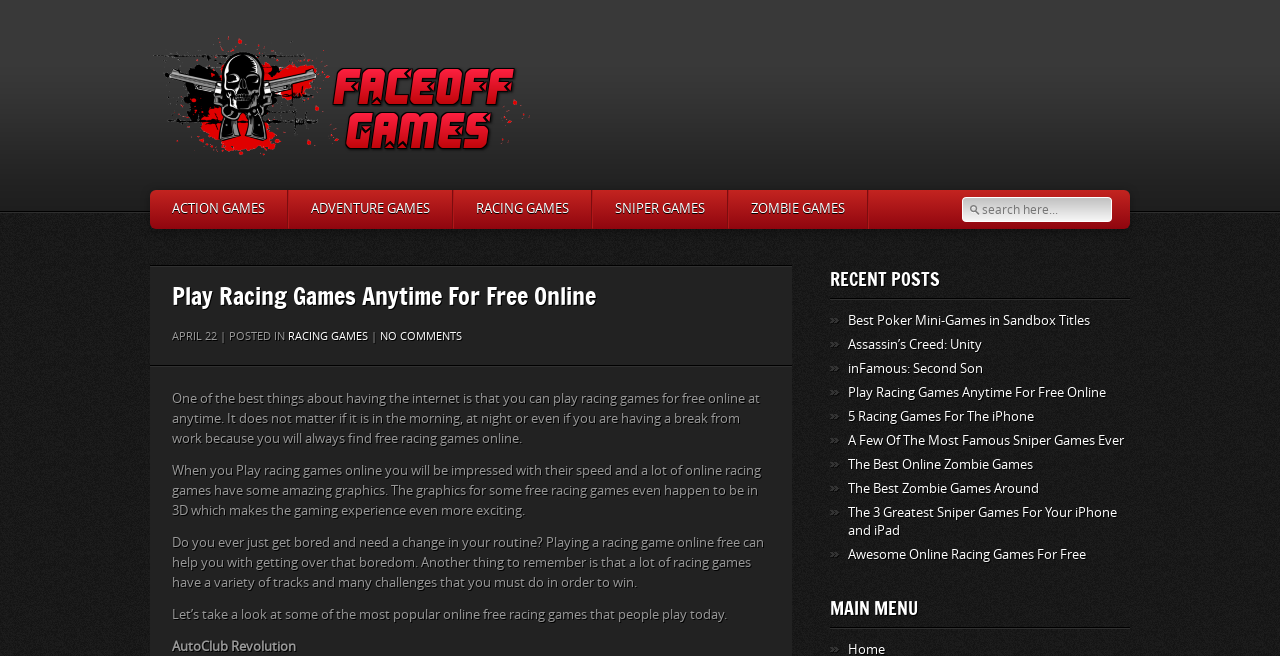Give a short answer to this question using one word or a phrase:
How many types of games are listed in the main menu?

6